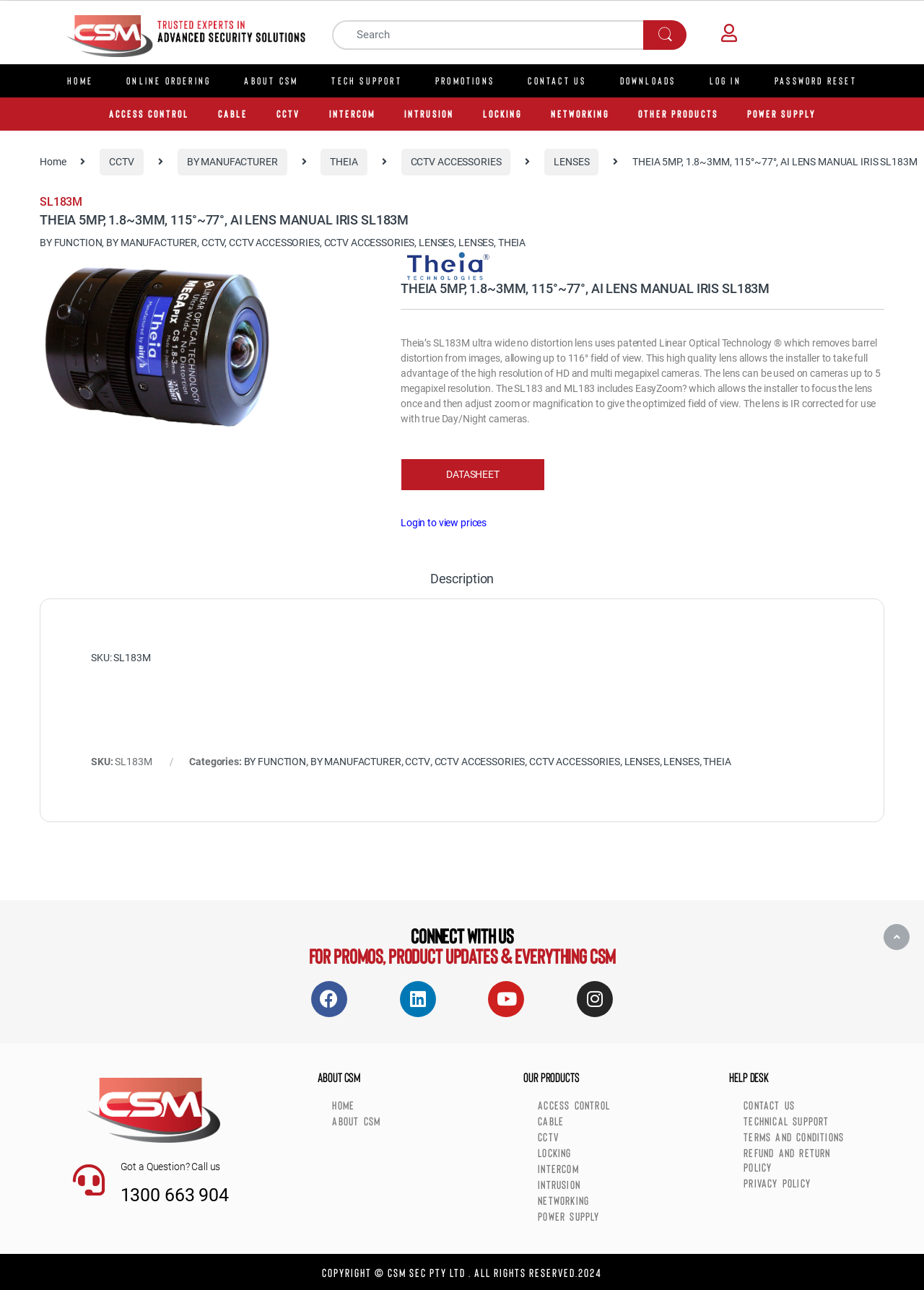Please find and report the primary heading text from the webpage.

THEIA 5MP, 1.8~3MM, 115°~77°, AI LENS MANUAL IRIS SL183M